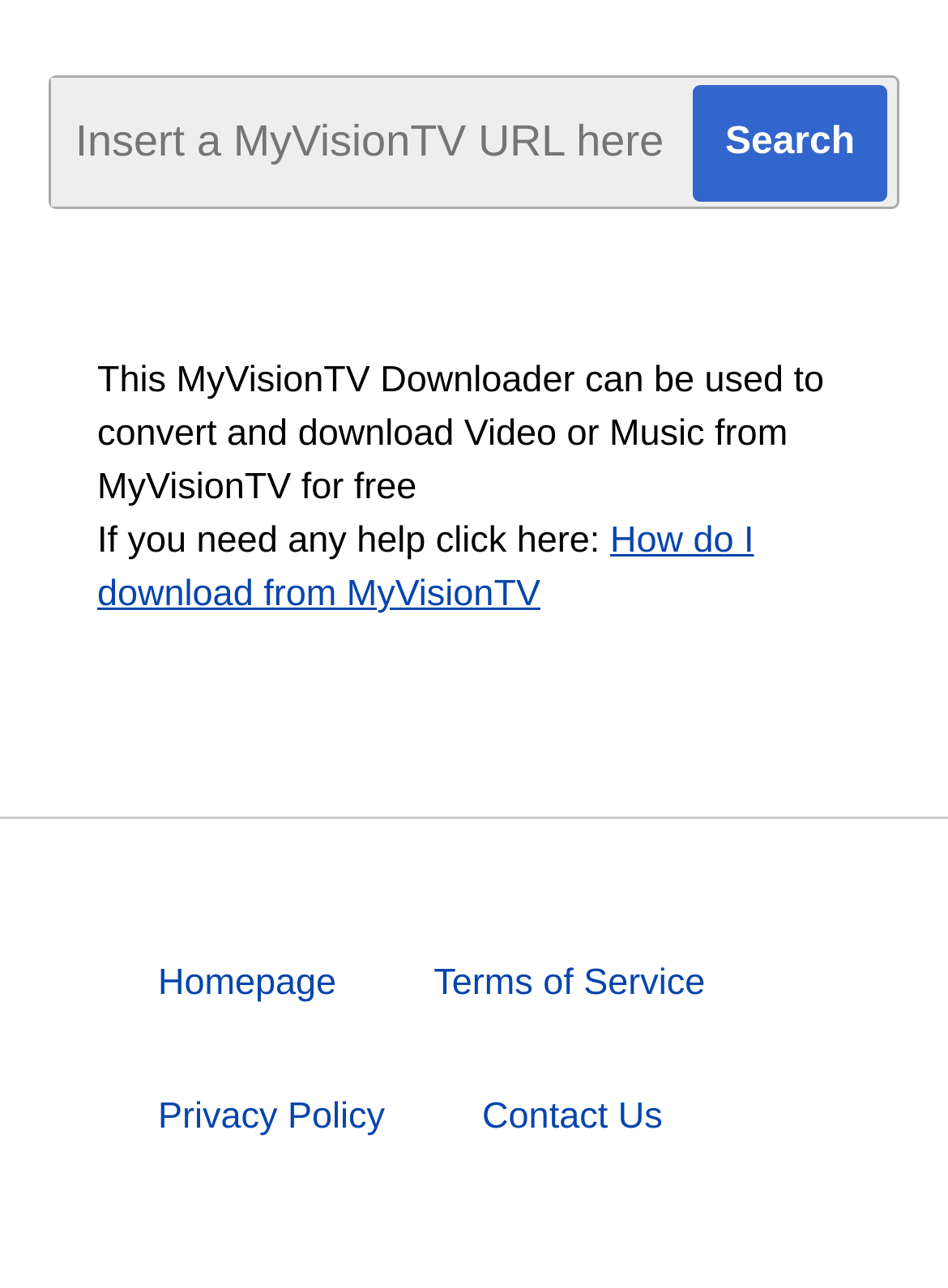Identify and provide the bounding box coordinates of the UI element described: "Terms of Service". The coordinates should be formatted as [left, top, right, bottom], with each number being a float between 0 and 1.

[0.457, 0.747, 0.744, 0.779]